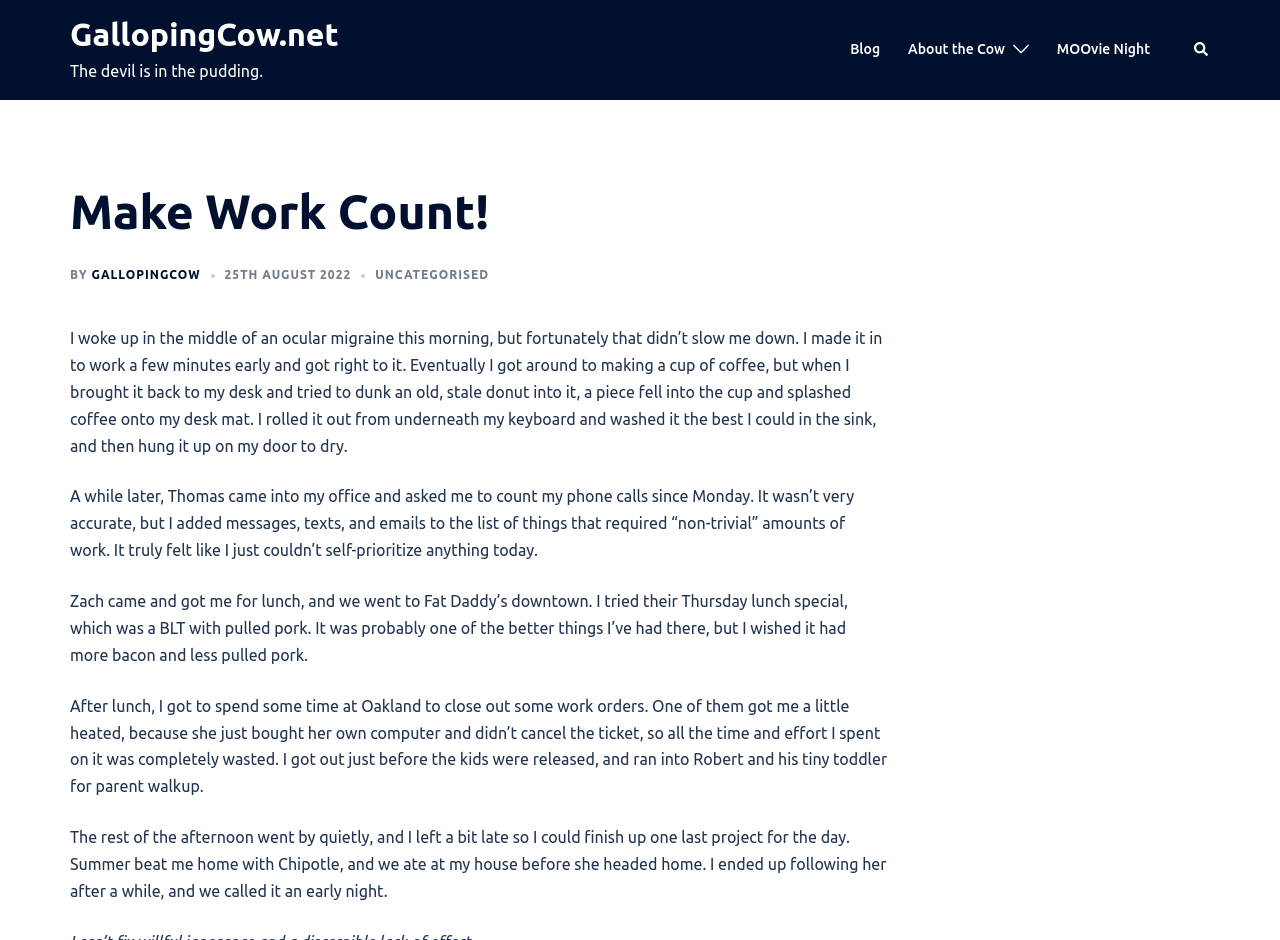What is the text above the 'Blog' link?
Answer the question with a single word or phrase derived from the image.

The devil is in the pudding.